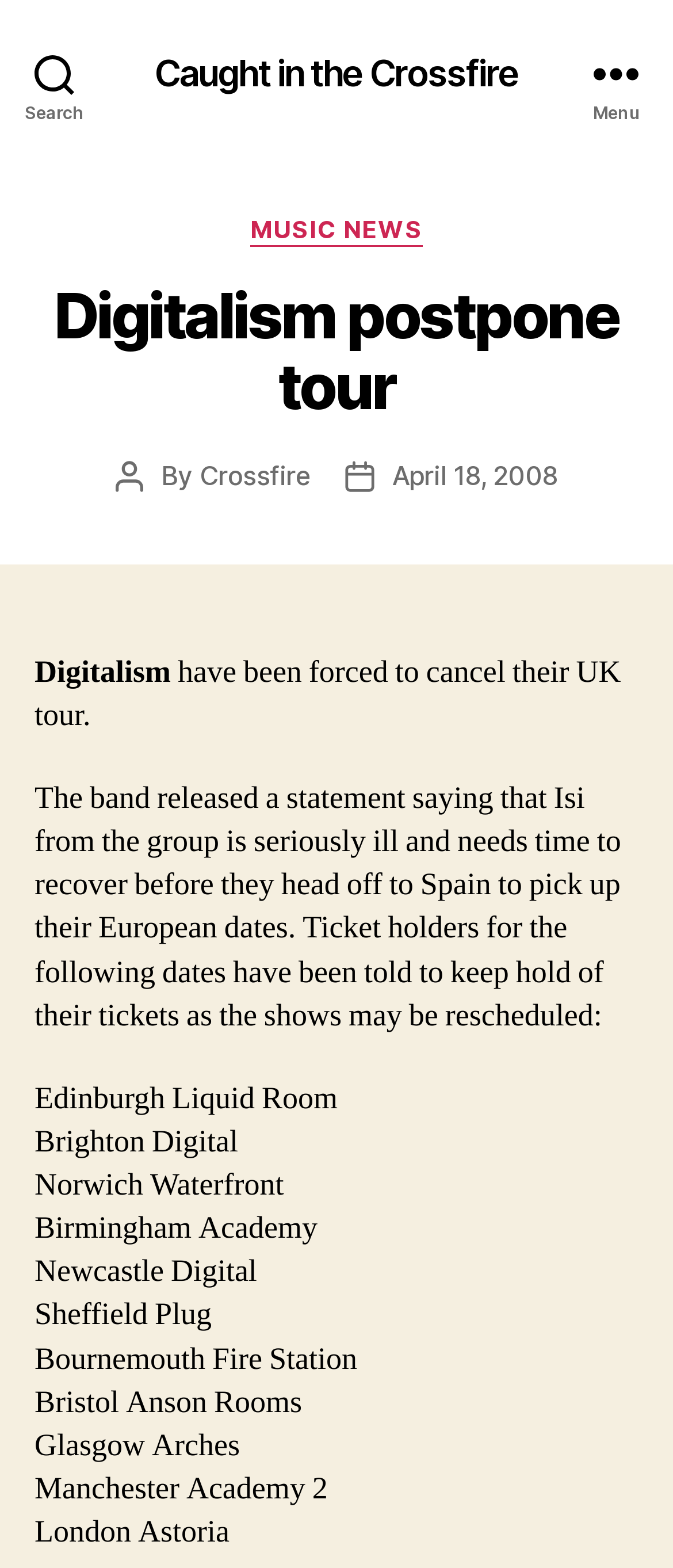Please answer the following question using a single word or phrase: 
What is the reason for the tour being postponed?

Isi's illness